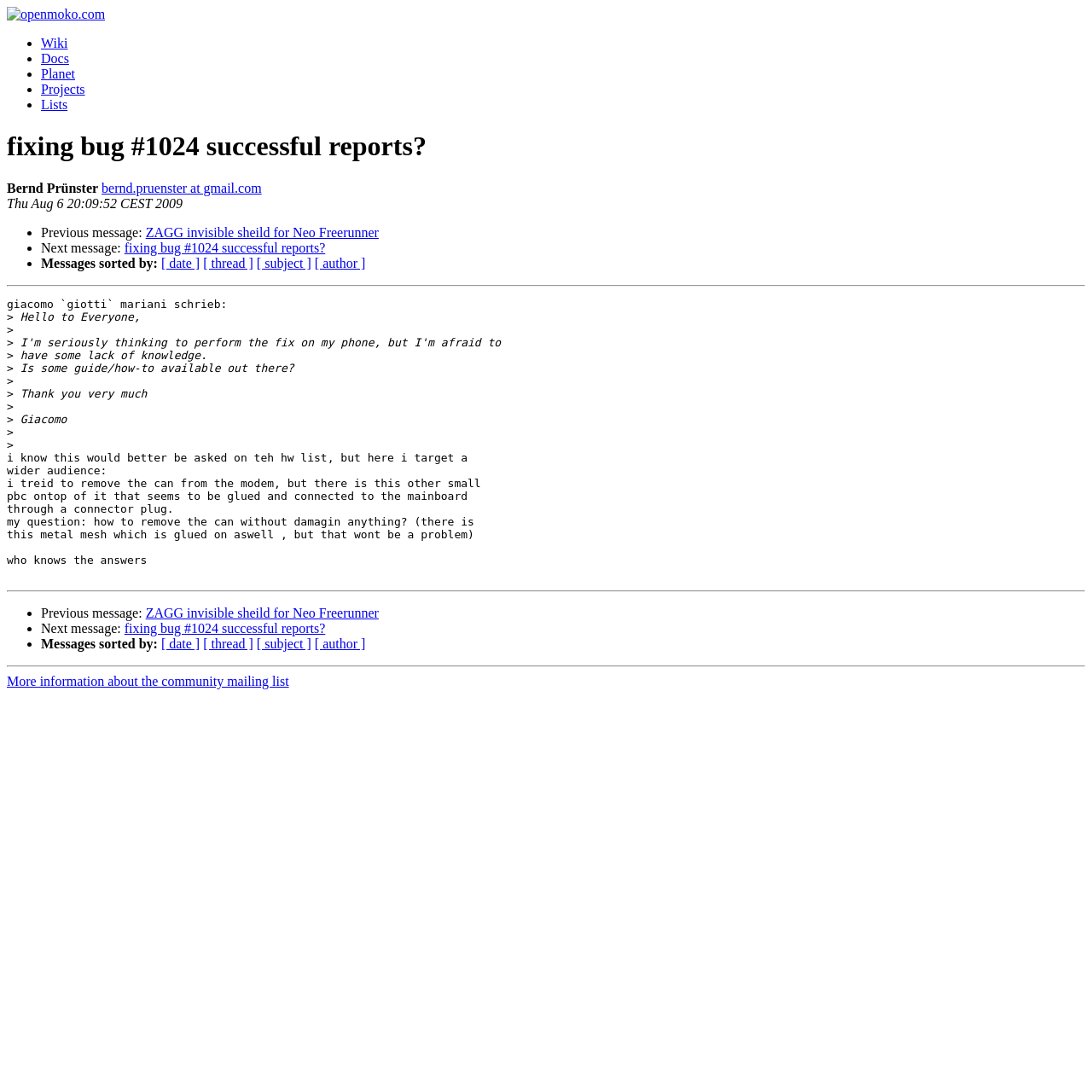Can you identify the bounding box coordinates of the clickable region needed to carry out this instruction: 'visit openmoko website'? The coordinates should be four float numbers within the range of 0 to 1, stated as [left, top, right, bottom].

[0.006, 0.006, 0.096, 0.02]